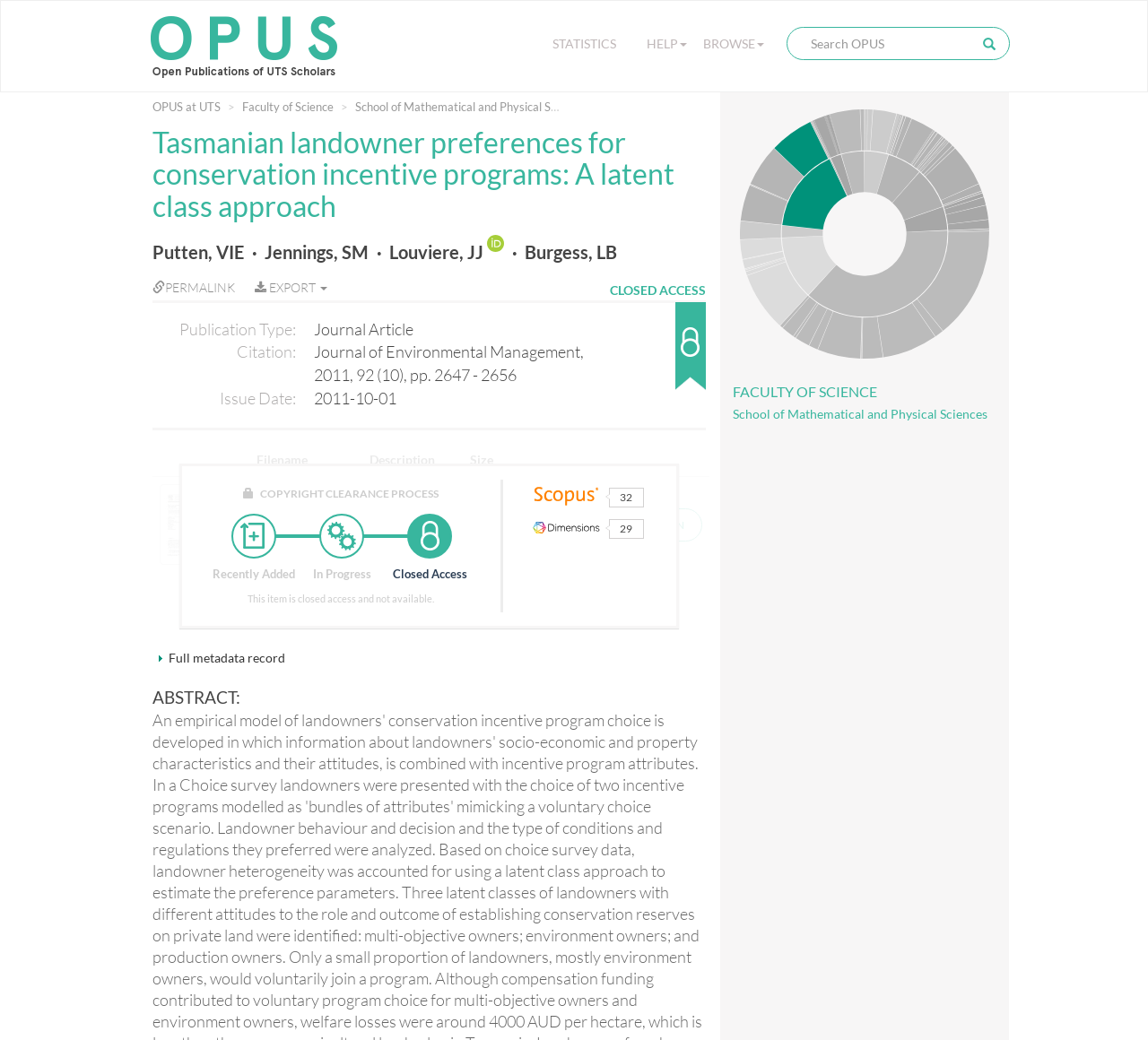Using the element description: "Putten, VIE", determine the bounding box coordinates. The coordinates should be in the format [left, top, right, bottom], with values between 0 and 1.

[0.133, 0.233, 0.212, 0.252]